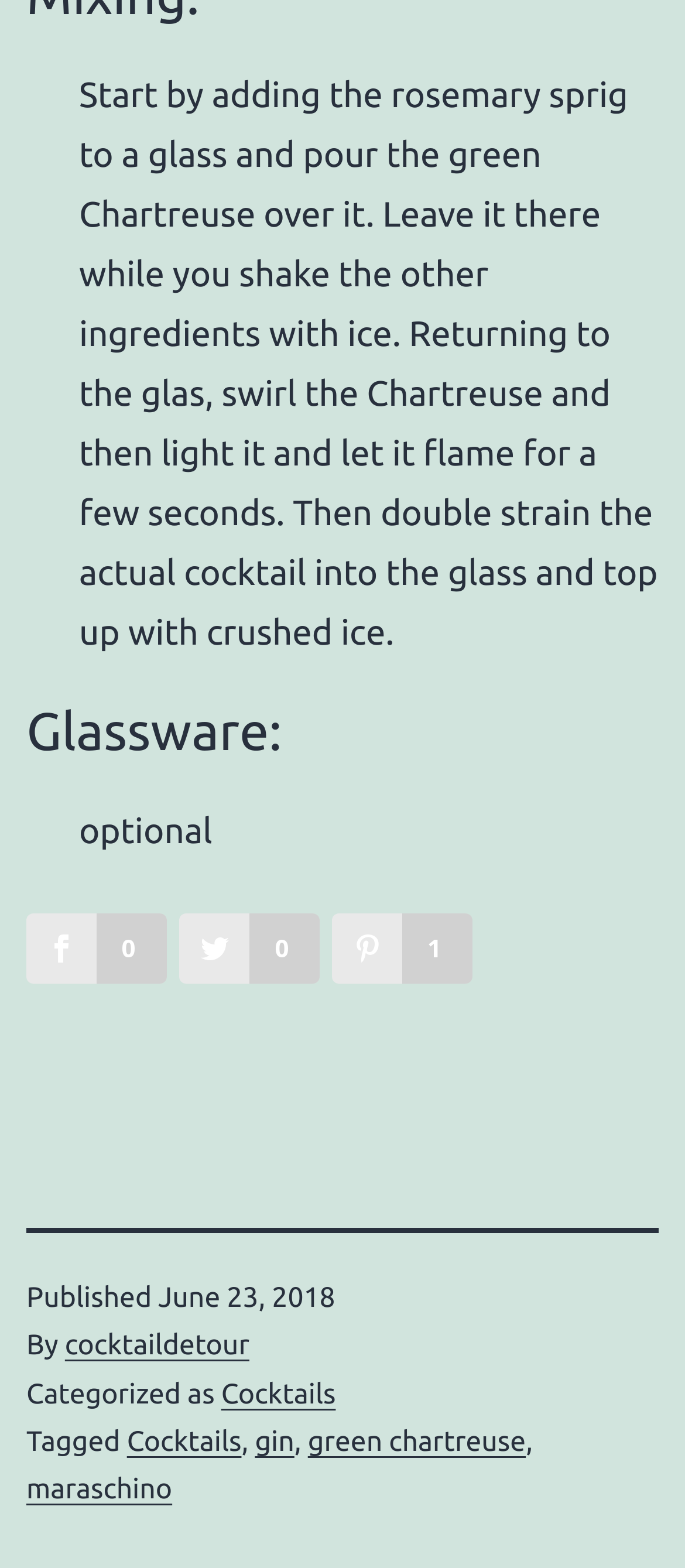Locate the bounding box coordinates of the element that should be clicked to execute the following instruction: "Check post category".

None